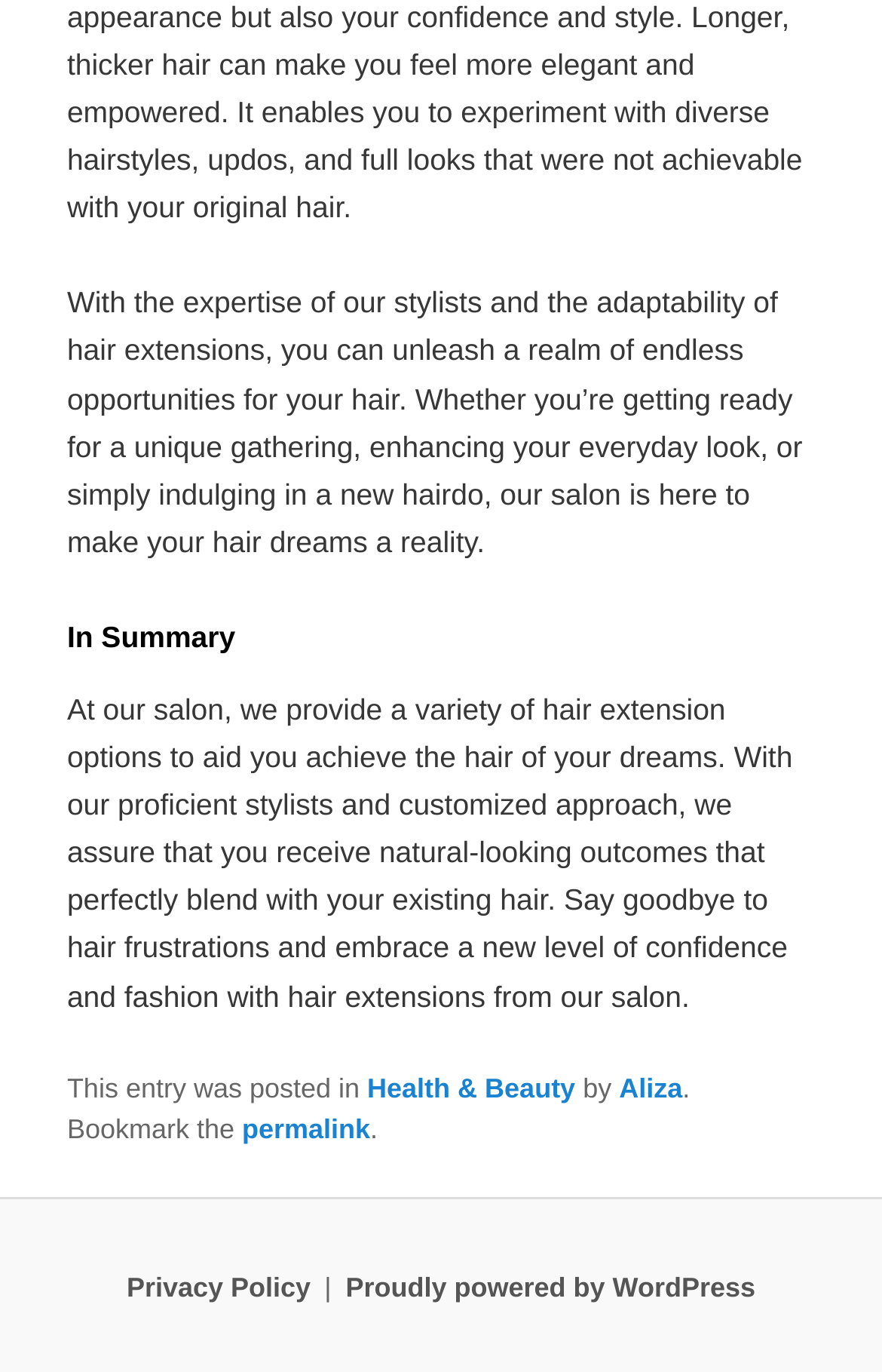Determine the bounding box for the HTML element described here: "Privacy Policy". The coordinates should be given as [left, top, right, bottom] with each number being a float between 0 and 1.

[0.144, 0.928, 0.352, 0.951]